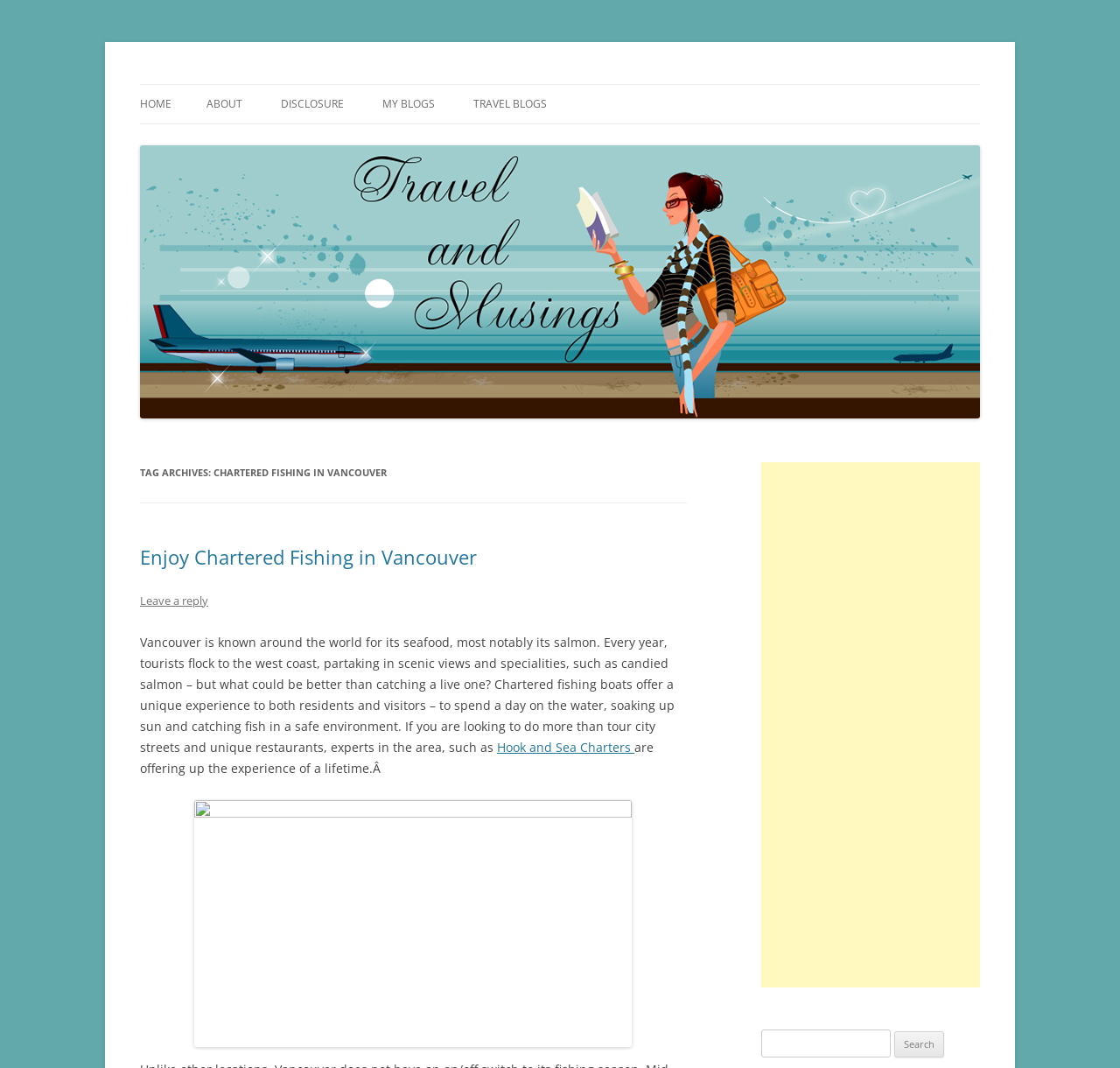Please mark the clickable region by giving the bounding box coordinates needed to complete this instruction: "read about chartered fishing in Vancouver".

[0.125, 0.509, 0.426, 0.534]